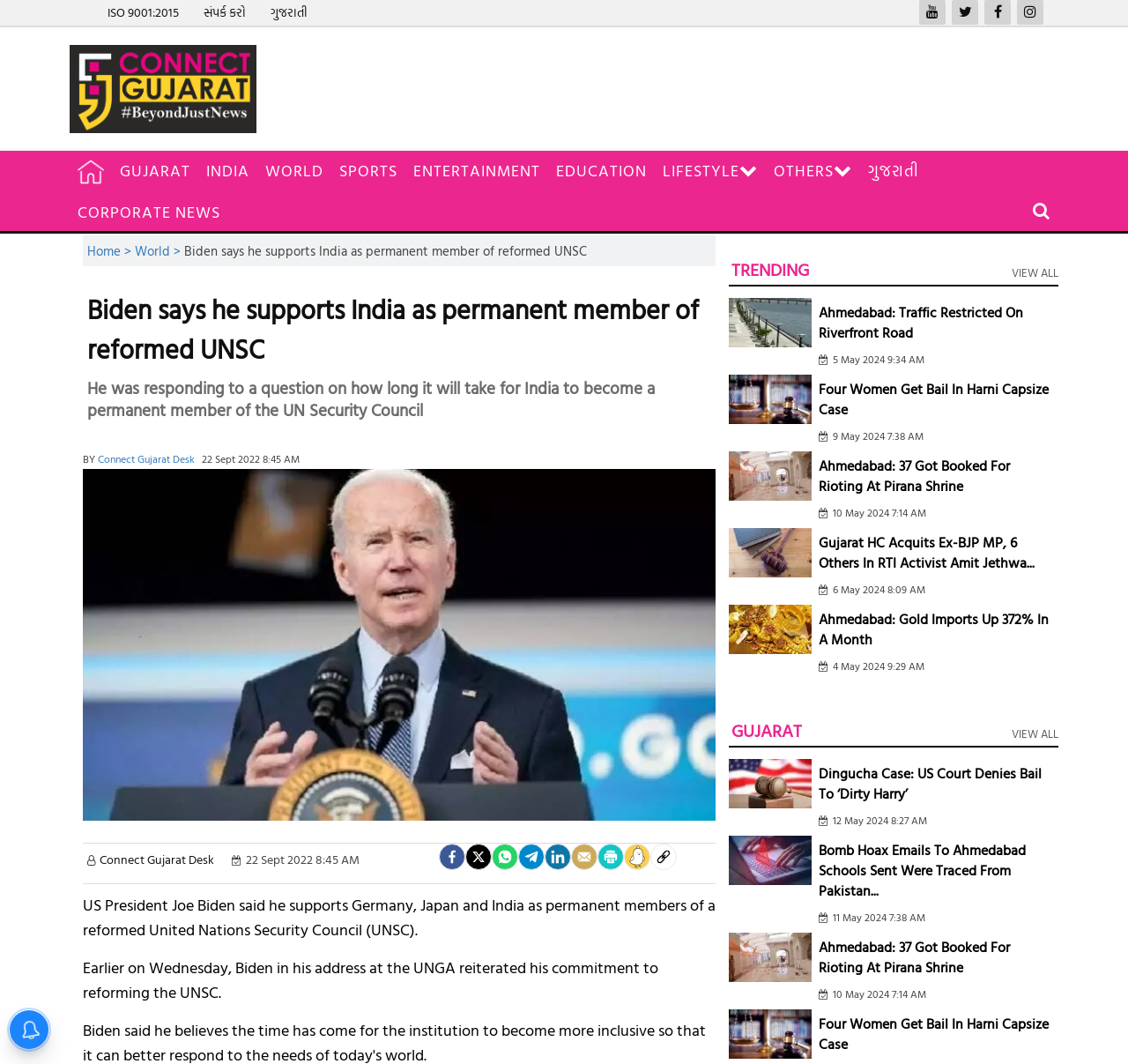Give a one-word or one-phrase response to the question: 
How many social media links are available at the bottom of the webpage?

7